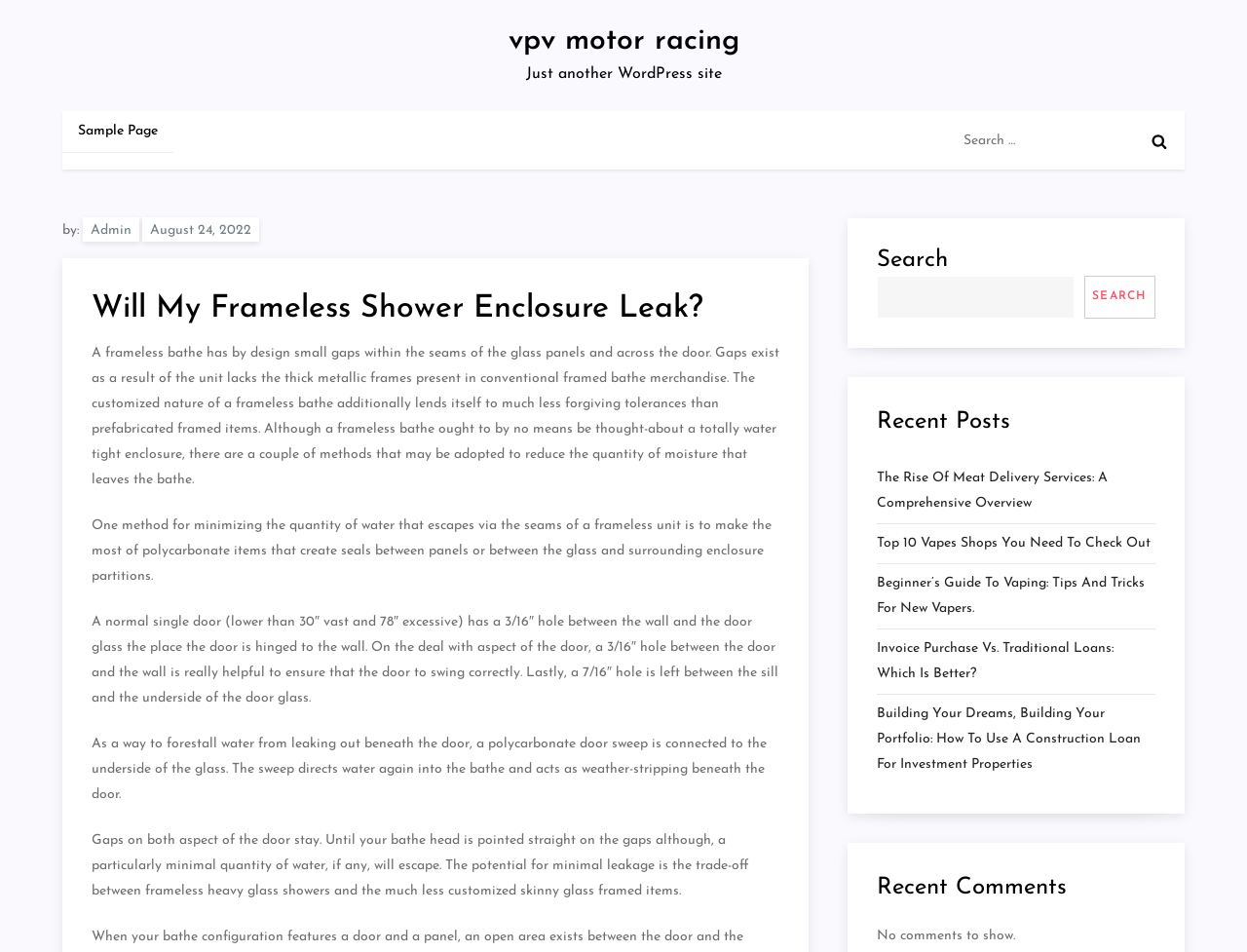Write an exhaustive caption that covers the webpage's main aspects.

The webpage is about a blog post titled "Will My Frameless Shower Enclosure Leak?" from vpv motor racing. At the top, there is a link to the website's homepage, "vpv motor racing", and a tagline "Just another WordPress site". 

On the left side, there is a navigation menu with a link to a "Sample Page". Below the navigation menu, there is a search bar with a button and a magnifying glass icon. 

The main content of the webpage is the blog post, which discusses the potential for leakage in frameless shower enclosures. The post is divided into several paragraphs, each explaining a different aspect of the topic, such as the design of frameless showers, the gaps between panels, and ways to minimize water leakage.

Below the blog post, there is a section titled "Recent Posts" with links to five other blog posts on various topics, including meat delivery services, vaping, and construction loans. 

Finally, there is a section titled "Recent Comments" with a message indicating that there are no comments to show.